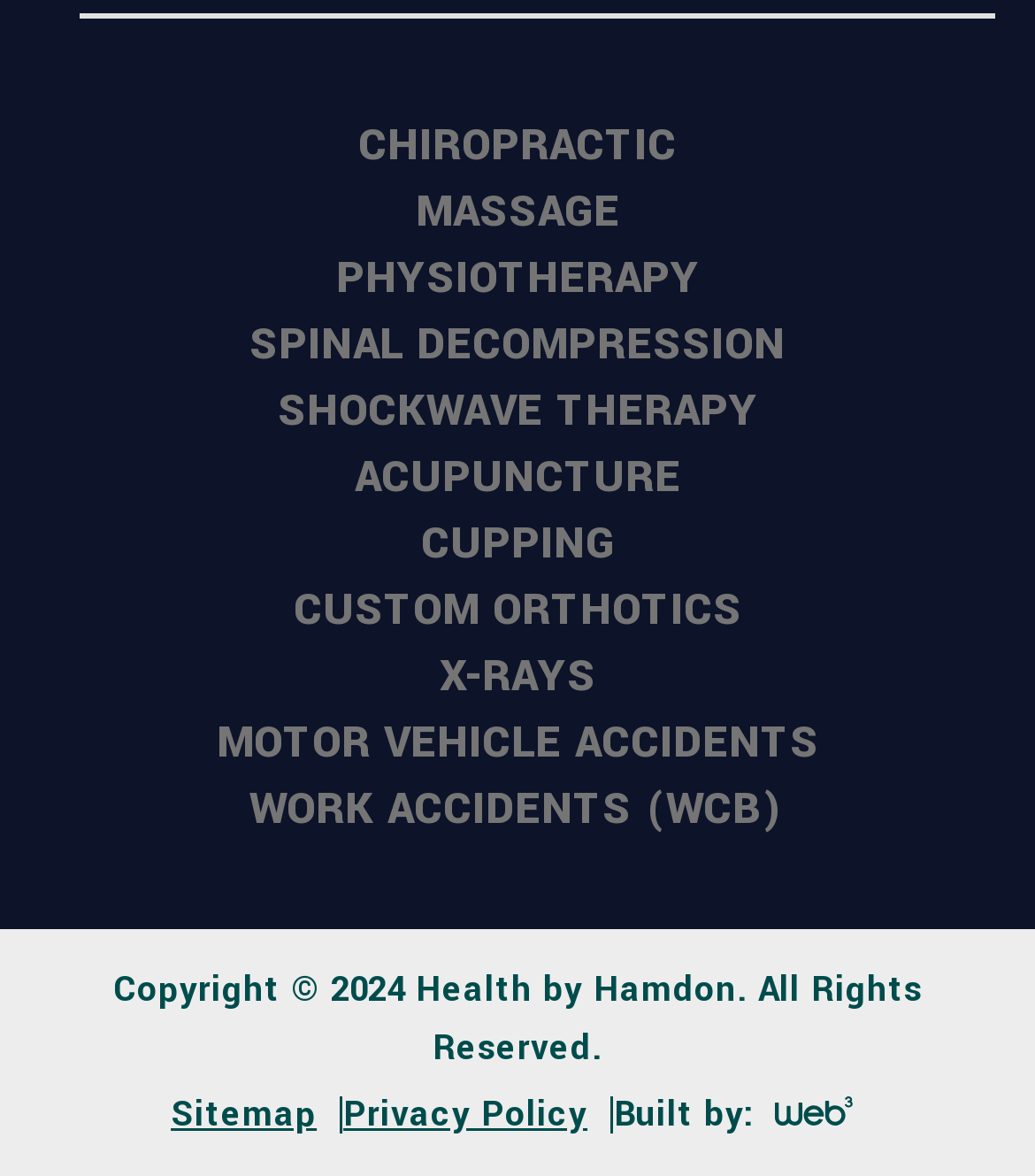Highlight the bounding box coordinates of the element that should be clicked to carry out the following instruction: "View Spinal Decompression". The coordinates must be given as four float numbers ranging from 0 to 1, i.e., [left, top, right, bottom].

[0.241, 0.267, 0.759, 0.319]